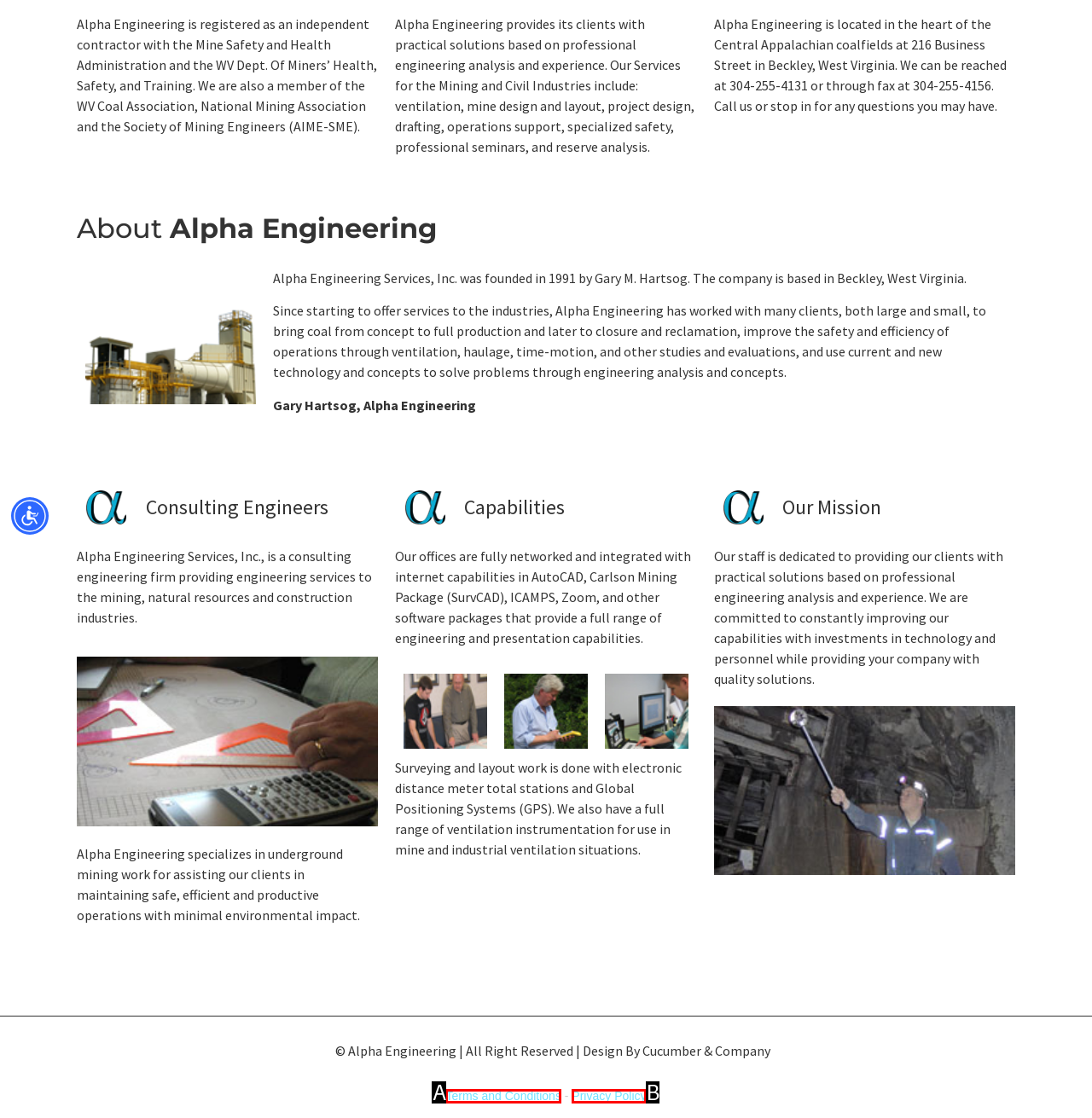Please identify the UI element that matches the description: Privacy Policy
Respond with the letter of the correct option.

B